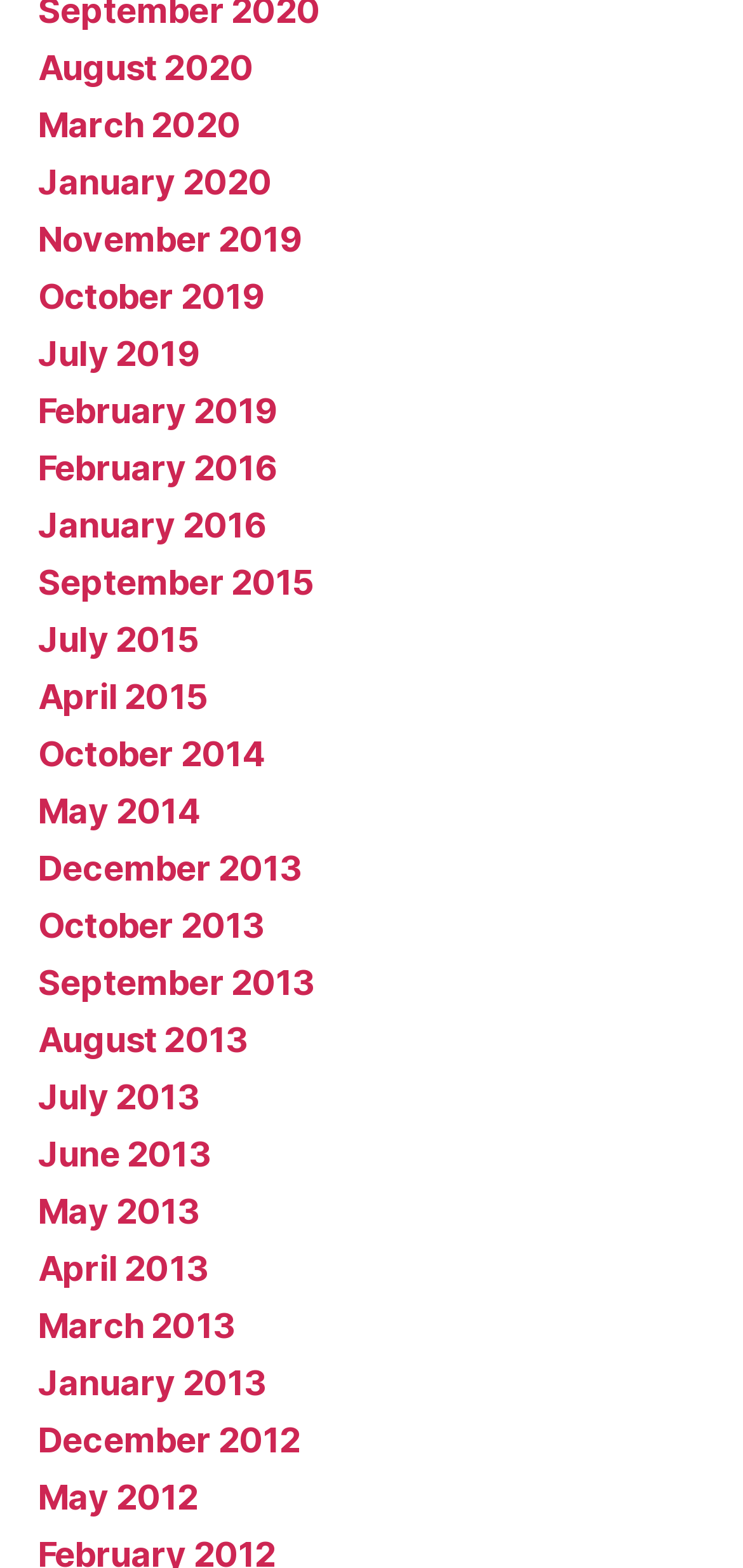How many years are represented on the webpage?
Refer to the image and provide a one-word or short phrase answer.

7